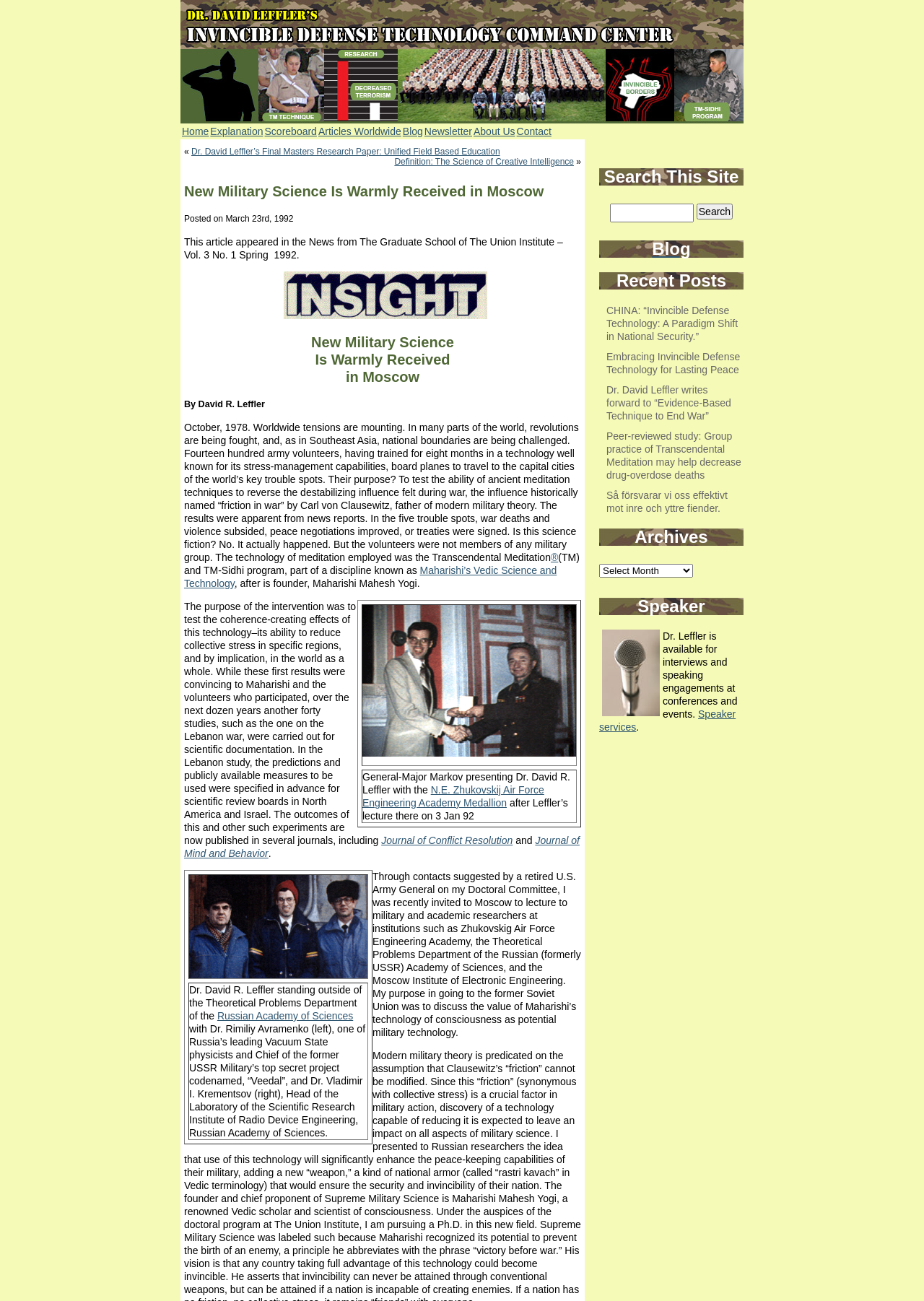Explain the contents of the webpage comprehensively.

The webpage is about the Invincible Defense Technology Command Center, founded by David Leffler. At the top, there is a logo and a navigation menu with links to "Home", "Explanation", "Scoreboard", "Articles Worldwide", "Blog", "Newsletter", "About Us", and "Contact". 

Below the navigation menu, there is a section with a heading "New Military Science Is Warmly Received in Moscow" and a subheading "Posted on March 23rd, 1992". The article discusses the use of meditation techniques to reduce collective stress and promote peace in troubled regions. The text is accompanied by several images, including a photo of Dr. David R. Leffler receiving a medallion from General-Major Markov.

The article is divided into several sections, each discussing the application of Maharishi's Vedic Science and Technology, including the Transcendental Meditation (TM) and TM-Sidhi program, to reduce war deaths and violence. There are also references to scientific studies published in journals such as the Journal of Conflict Resolution and the Journal of Mind and Behavior.

On the right side of the page, there is a search box and a section with links to recent blog posts, including articles about Invincible Defense Technology and its applications.